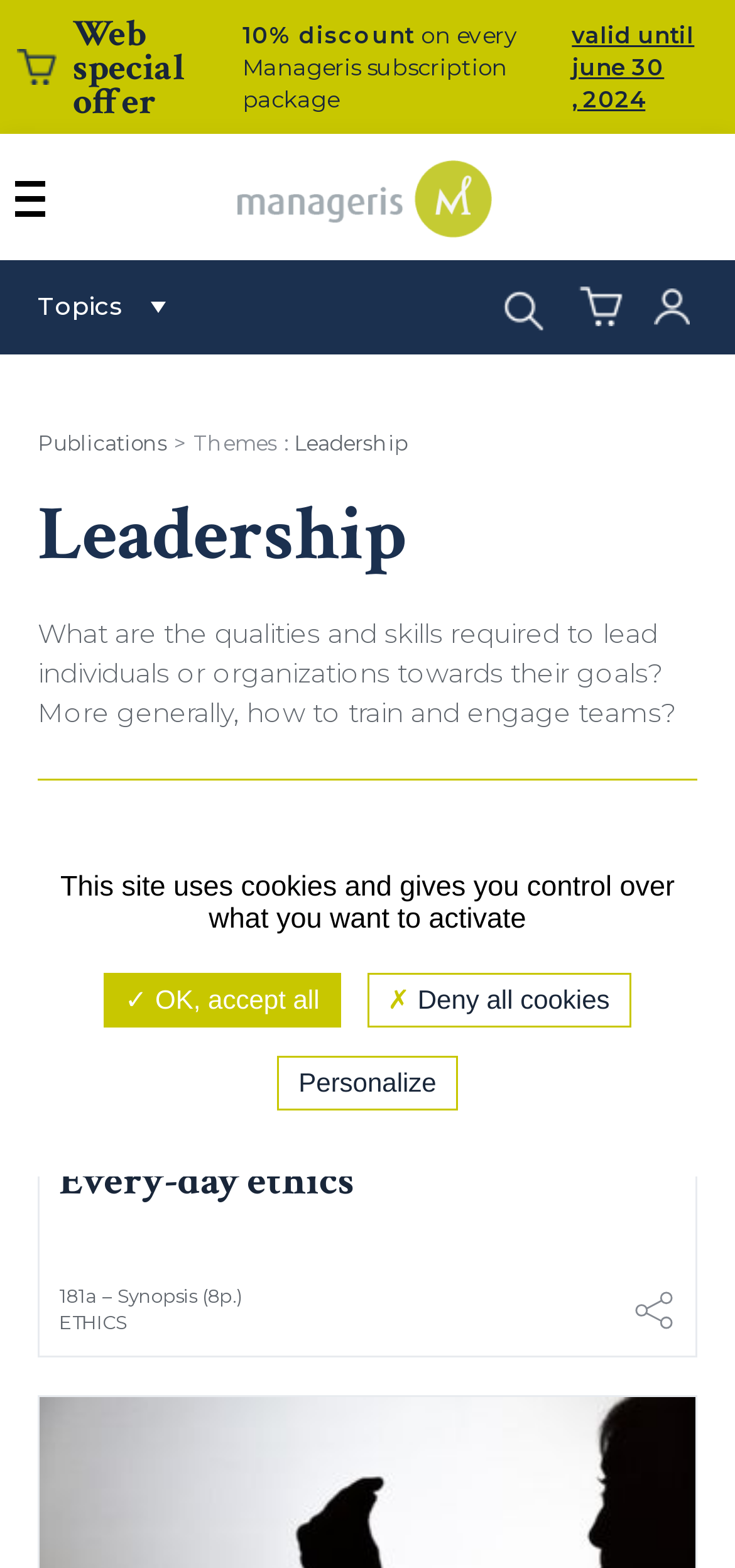Locate the bounding box coordinates of the area where you should click to accomplish the instruction: "View the Leadership theme".

[0.4, 0.274, 0.555, 0.291]